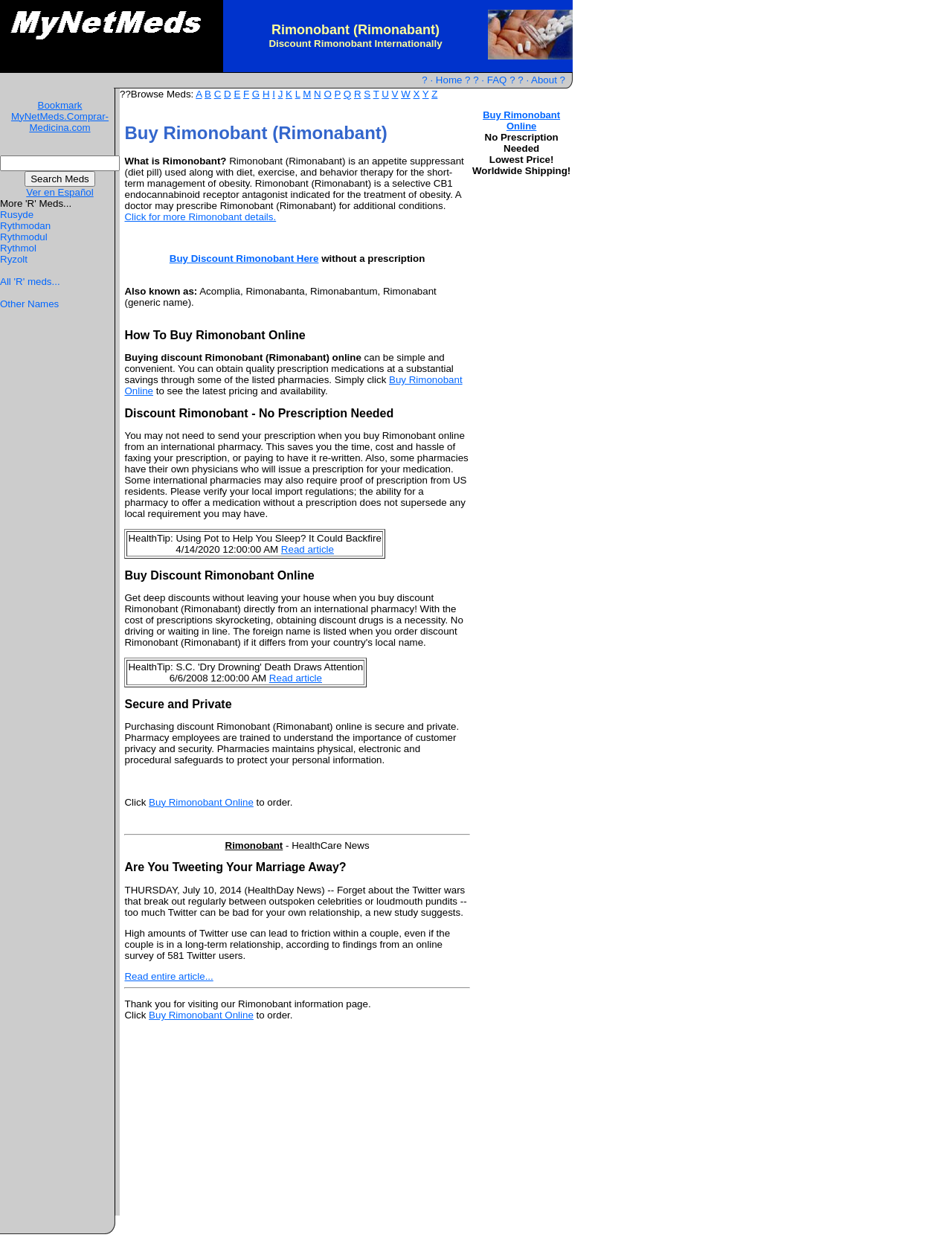Please specify the bounding box coordinates of the area that should be clicked to accomplish the following instruction: "search for something". The coordinates should consist of four float numbers between 0 and 1, i.e., [left, top, right, bottom].

None